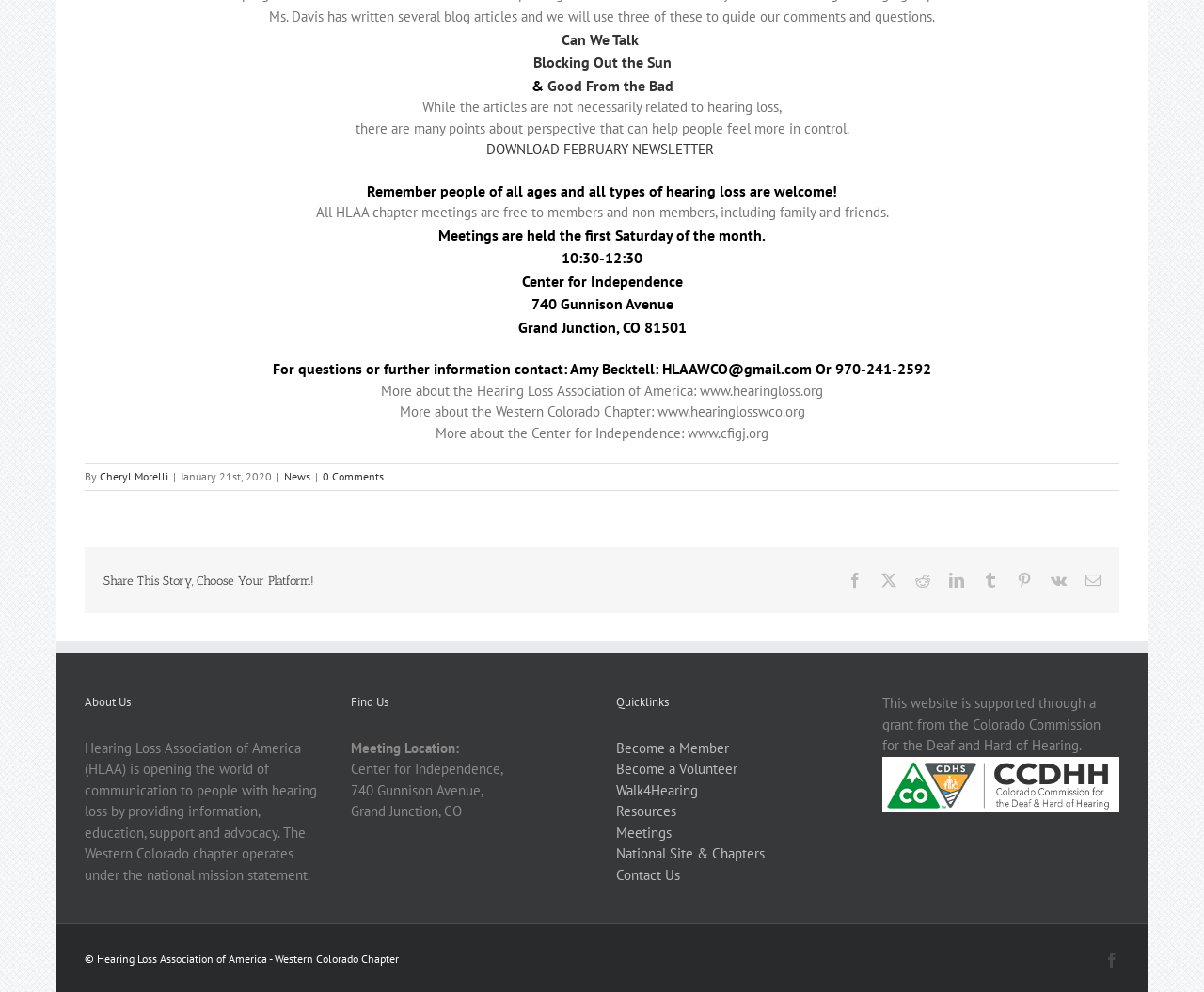Locate the bounding box of the UI element described by: "Good From the Bad" in the given webpage screenshot.

[0.454, 0.077, 0.559, 0.096]